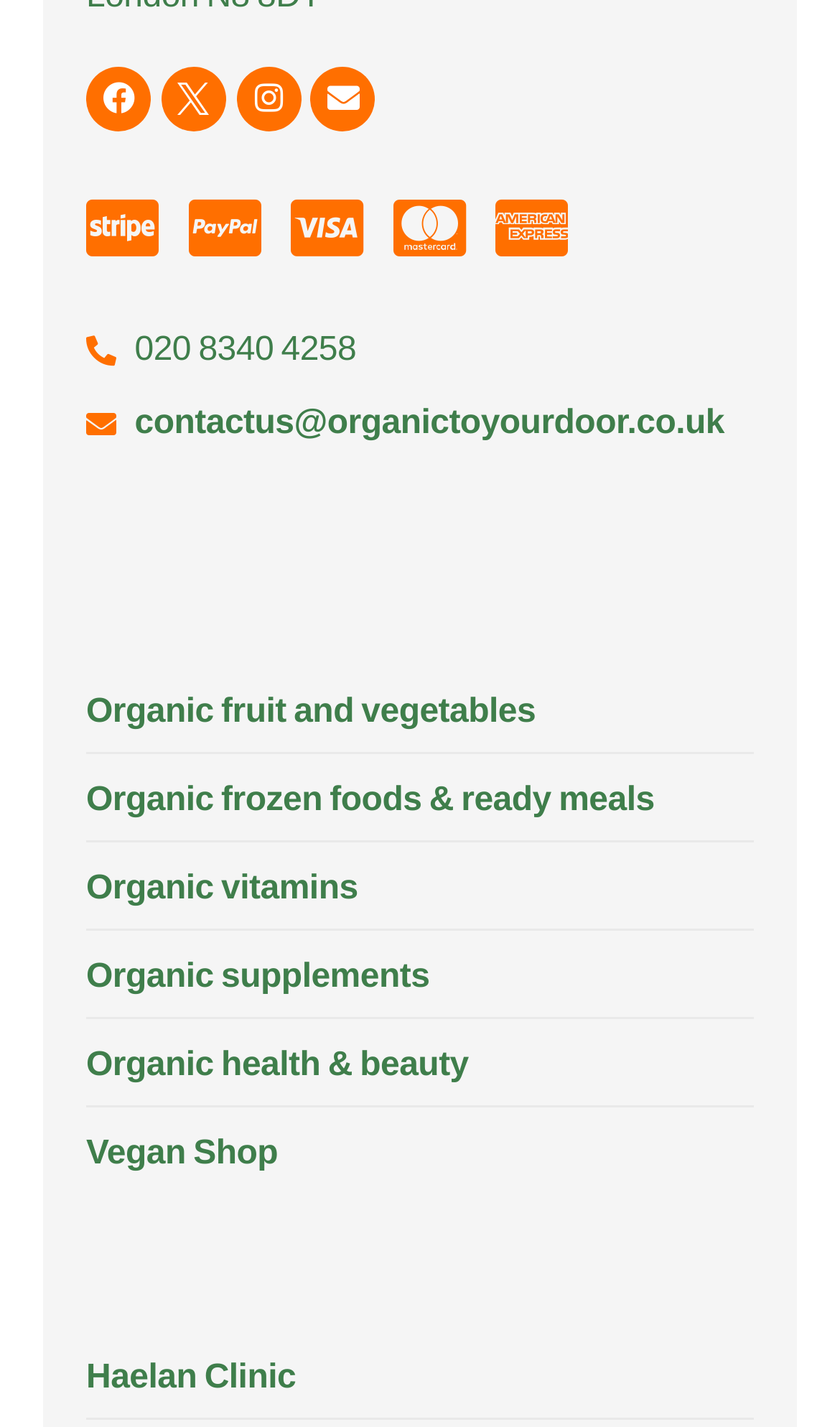Locate the bounding box for the described UI element: "Haelan Clinic". Ensure the coordinates are four float numbers between 0 and 1, formatted as [left, top, right, bottom].

[0.103, 0.948, 0.897, 0.984]